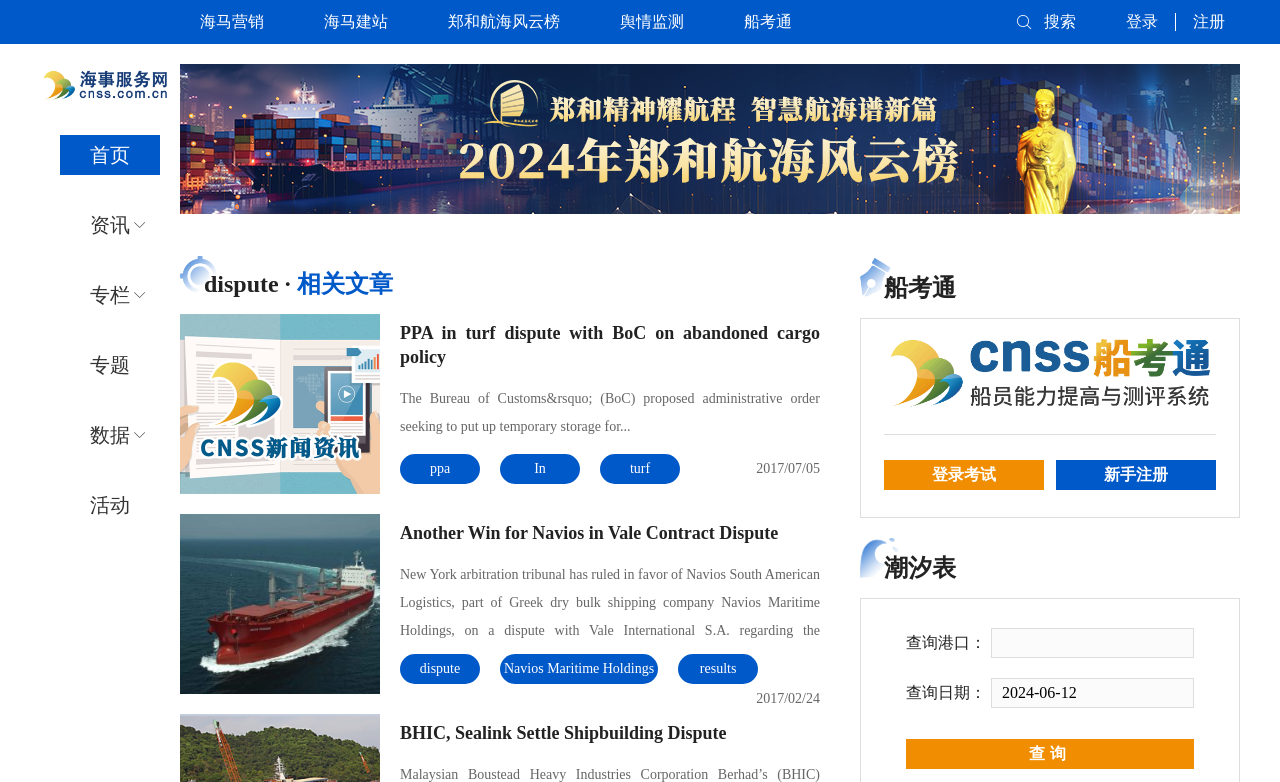Identify the bounding box coordinates for the element you need to click to achieve the following task: "Read the blog". The coordinates must be four float values ranging from 0 to 1, formatted as [left, top, right, bottom].

None